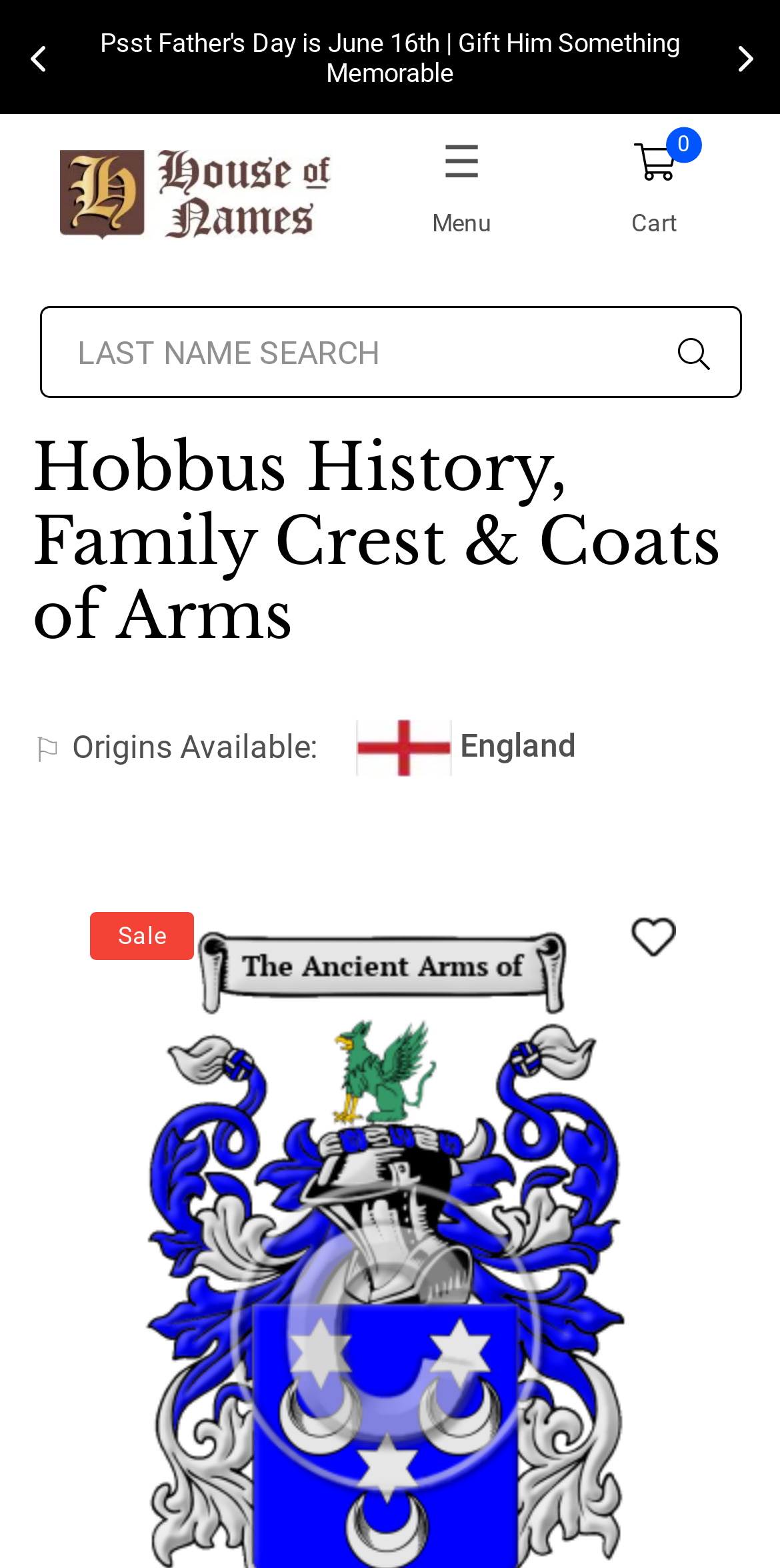What is the shape of the icon next to '0 Cart'? Analyze the screenshot and reply with just one word or a short phrase.

Shopping cart